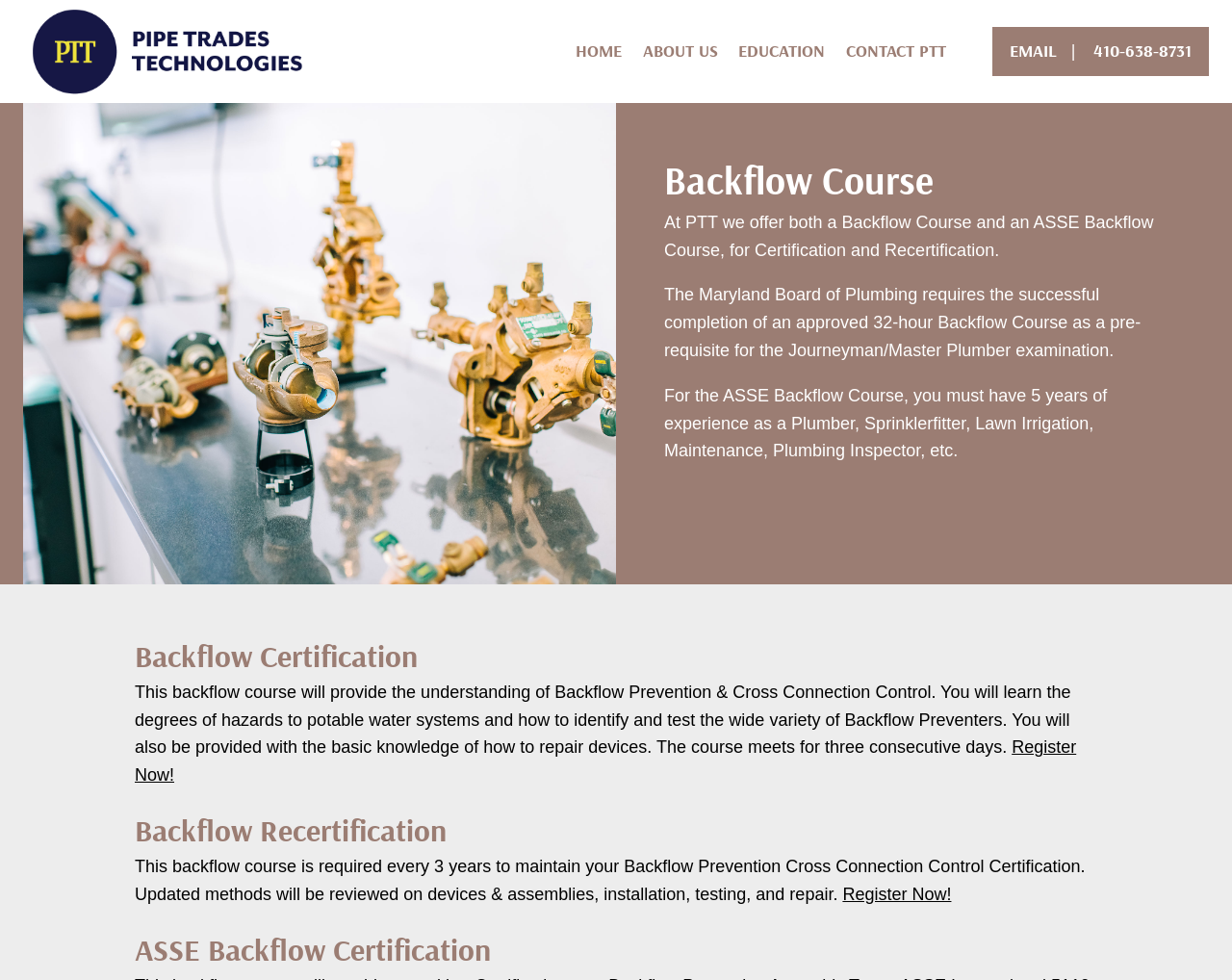Find the bounding box coordinates for the UI element whose description is: "Topics". The coordinates should be four float numbers between 0 and 1, in the format [left, top, right, bottom].

None